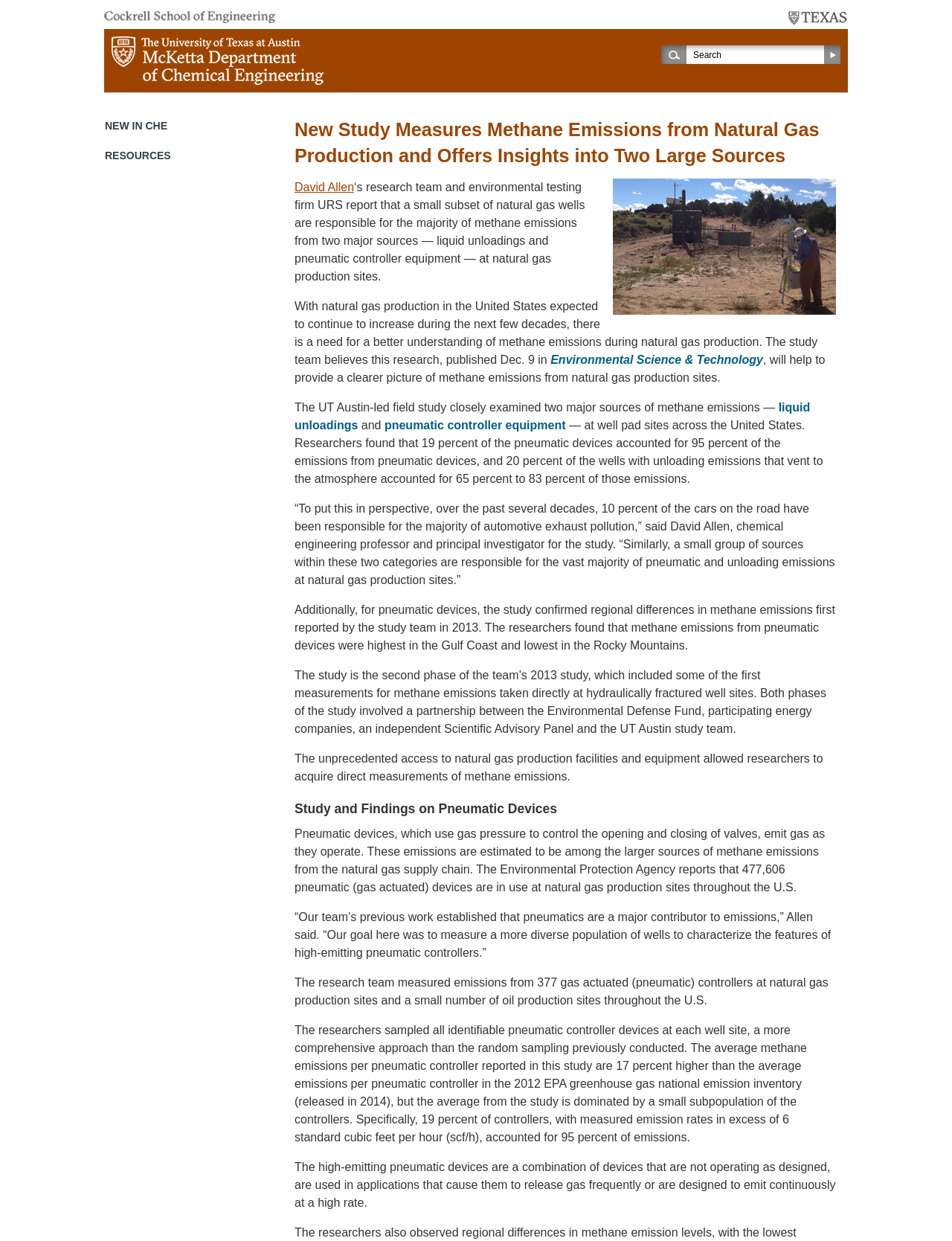Based on the provided description, "liquid unloadings", find the bounding box of the corresponding UI element in the screenshot.

[0.309, 0.323, 0.851, 0.348]